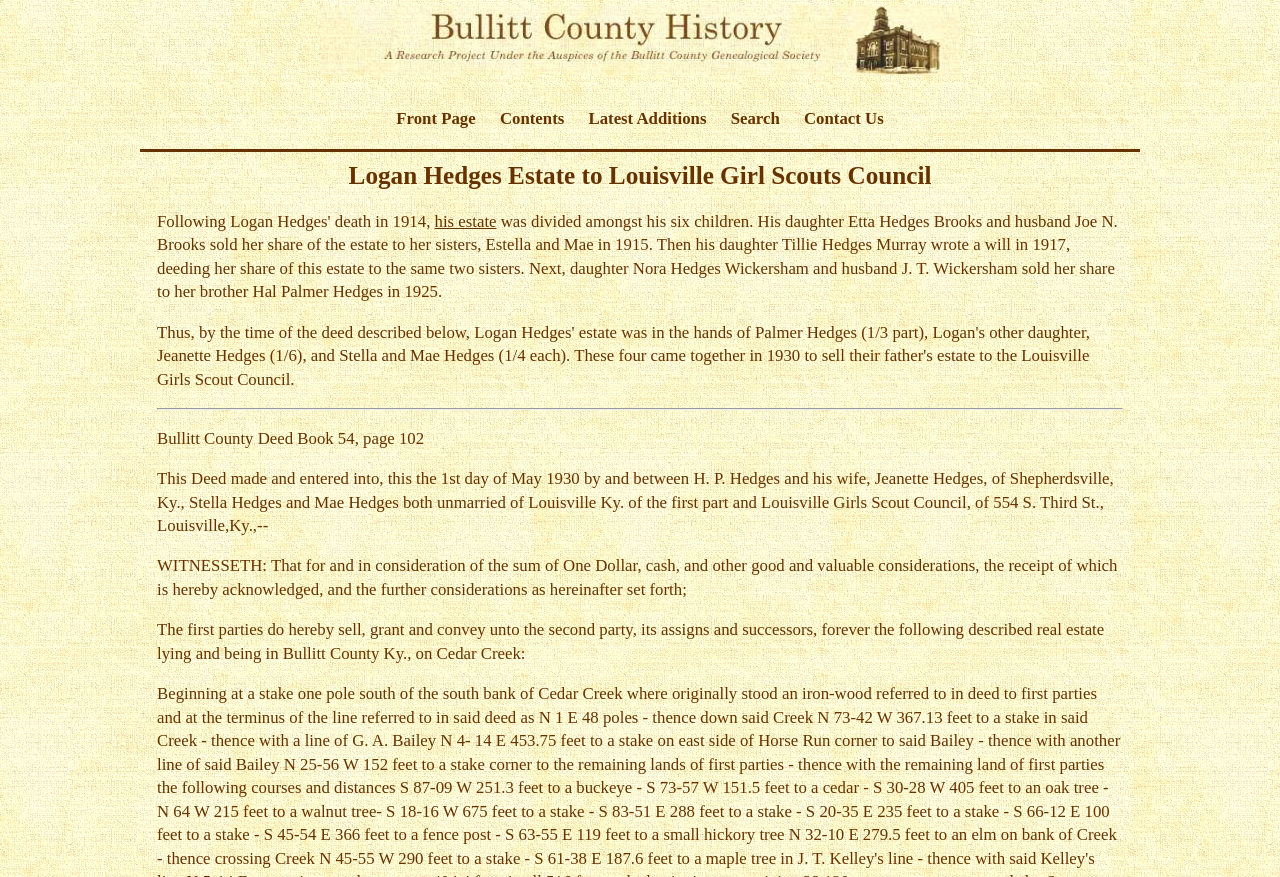What is the address of the Louisville Girl Scouts Council?
Examine the image and provide an in-depth answer to the question.

I found the answer by reading the static text 'This Deed made and entered into, this the 1st day of May 1930 by and between H. P. Hedges and his wife, Jeanette Hedges, of Shepherdsville, Ky., Stella Hedges and Mae Hedges both unmarried of Louisville Ky. of the first part and Louisville Girls Scout Council, of 554 S. Third St., Louisville,Ky.,--' which mentions the address of the Louisville Girl Scouts Council.